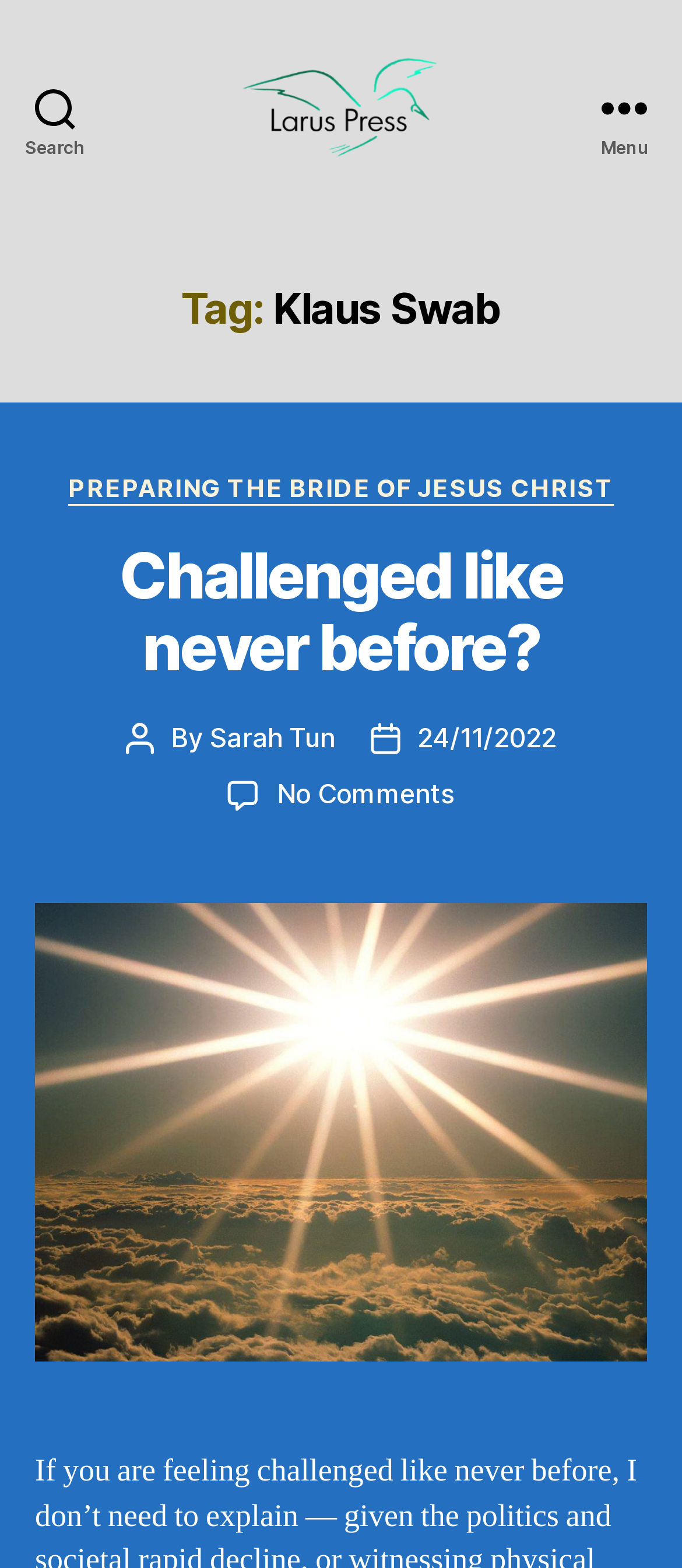Using the element description provided, determine the bounding box coordinates in the format (top-left x, top-left y, bottom-right x, bottom-right y). Ensure that all values are floating point numbers between 0 and 1. Element description: Send Inquiry

None